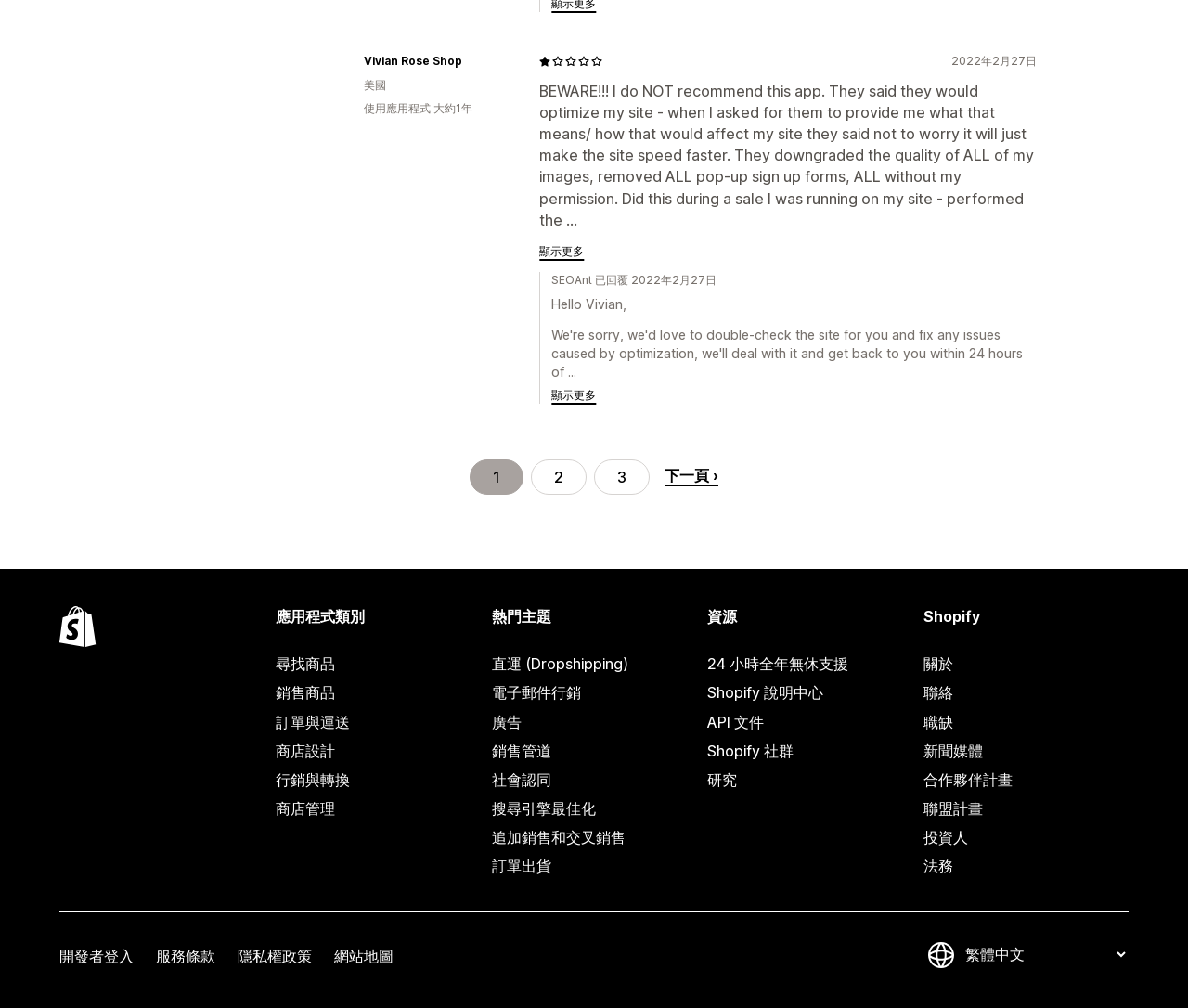Carefully observe the image and respond to the question with a detailed answer:
How many pages of reviews are there?

The number of pages of reviews can be found at the bottom of the review section, where there are links to different pages, including '目前頁面，頁面 1', '前往頁面 2', and '前往頁面 3', indicating that there are at least 3 pages of reviews.